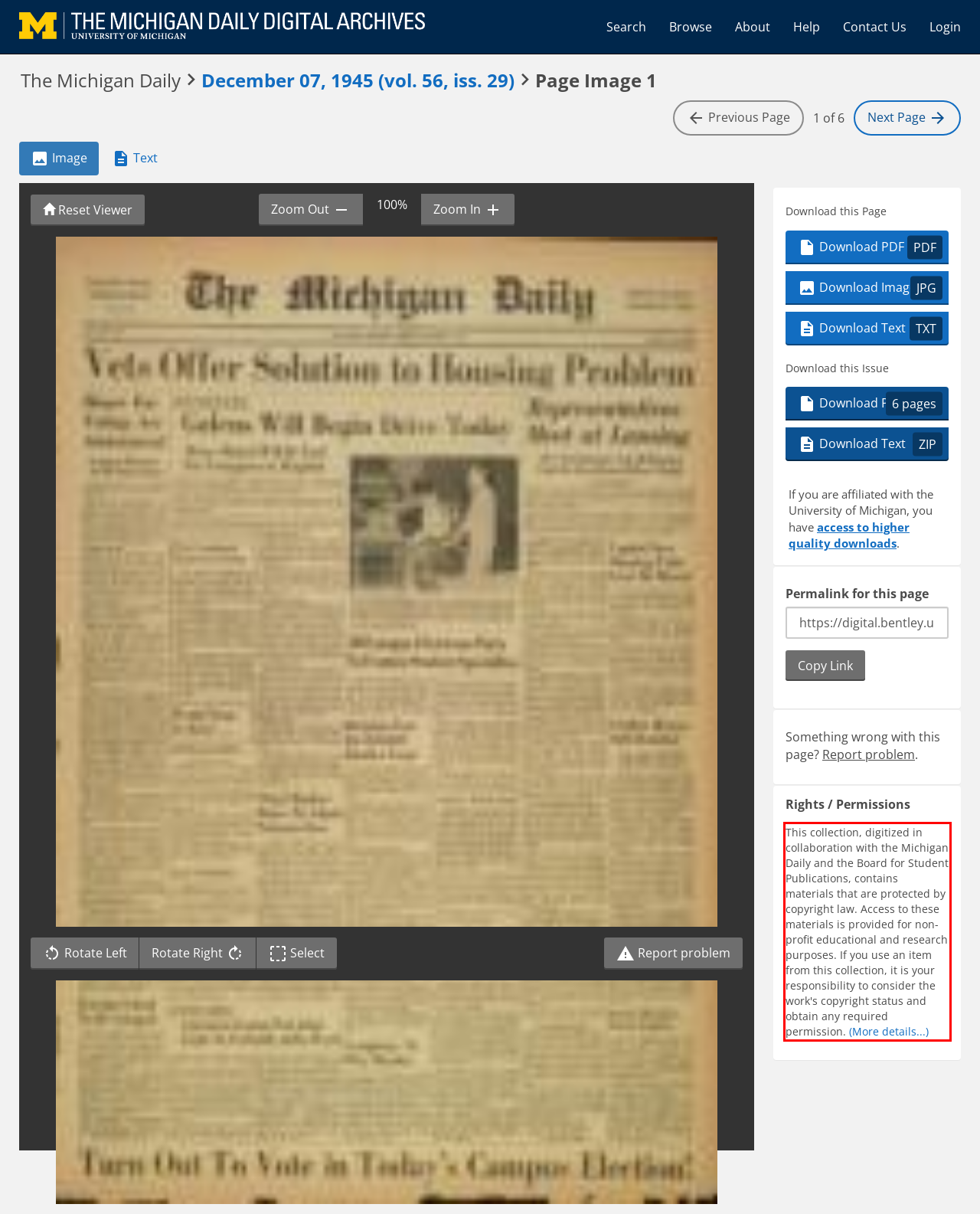Using the provided screenshot of a webpage, recognize and generate the text found within the red rectangle bounding box.

This collection, digitized in collaboration with the Michigan Daily and the Board for Student Publications, contains materials that are protected by copyright law. Access to these materials is provided for non-profit educational and research purposes. If you use an item from this collection, it is your responsibility to consider the work's copyright status and obtain any required permission. (More details...)